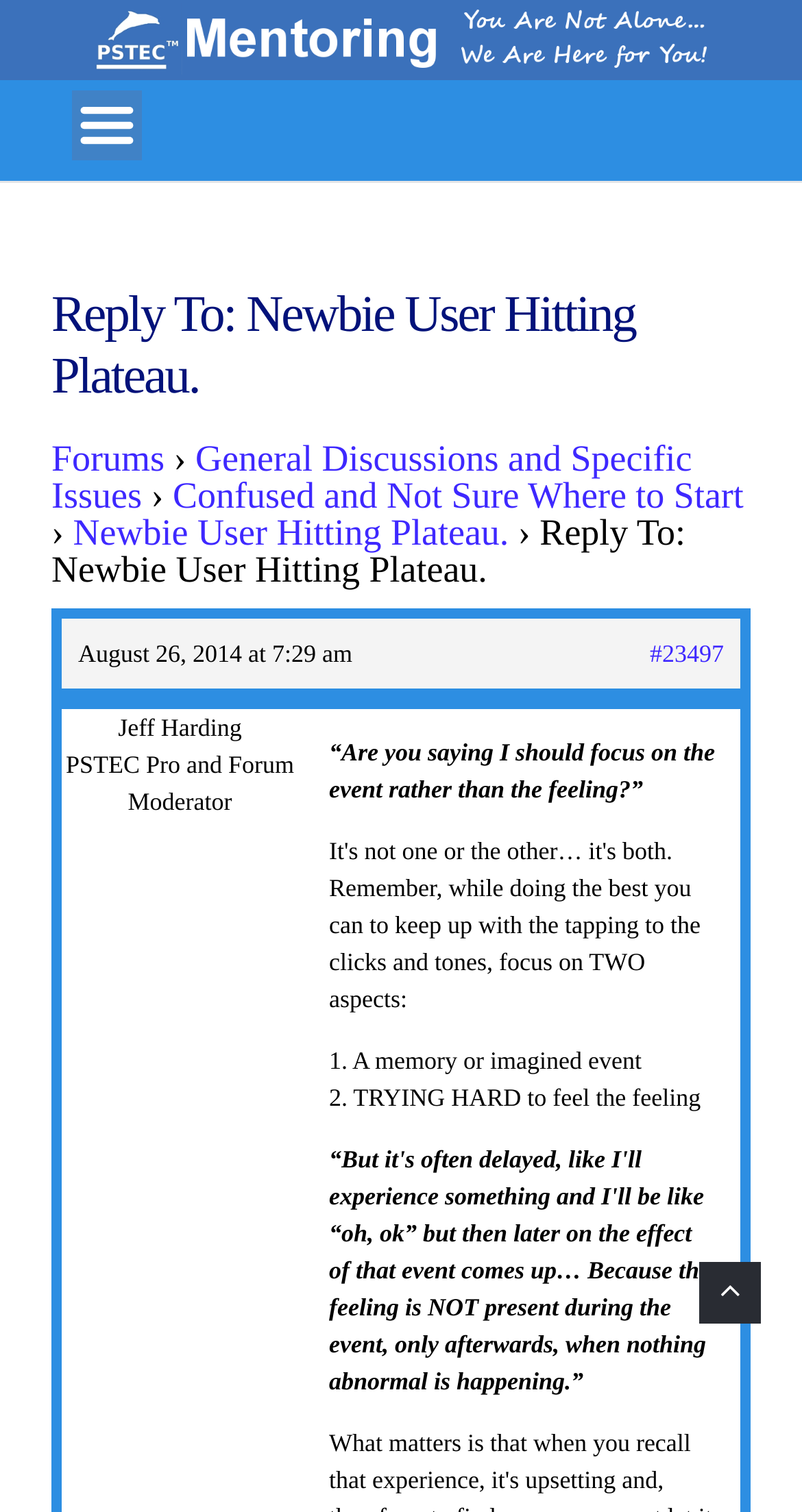Generate the text of the webpage's primary heading.

Reply To: Newbie User Hitting Plateau.